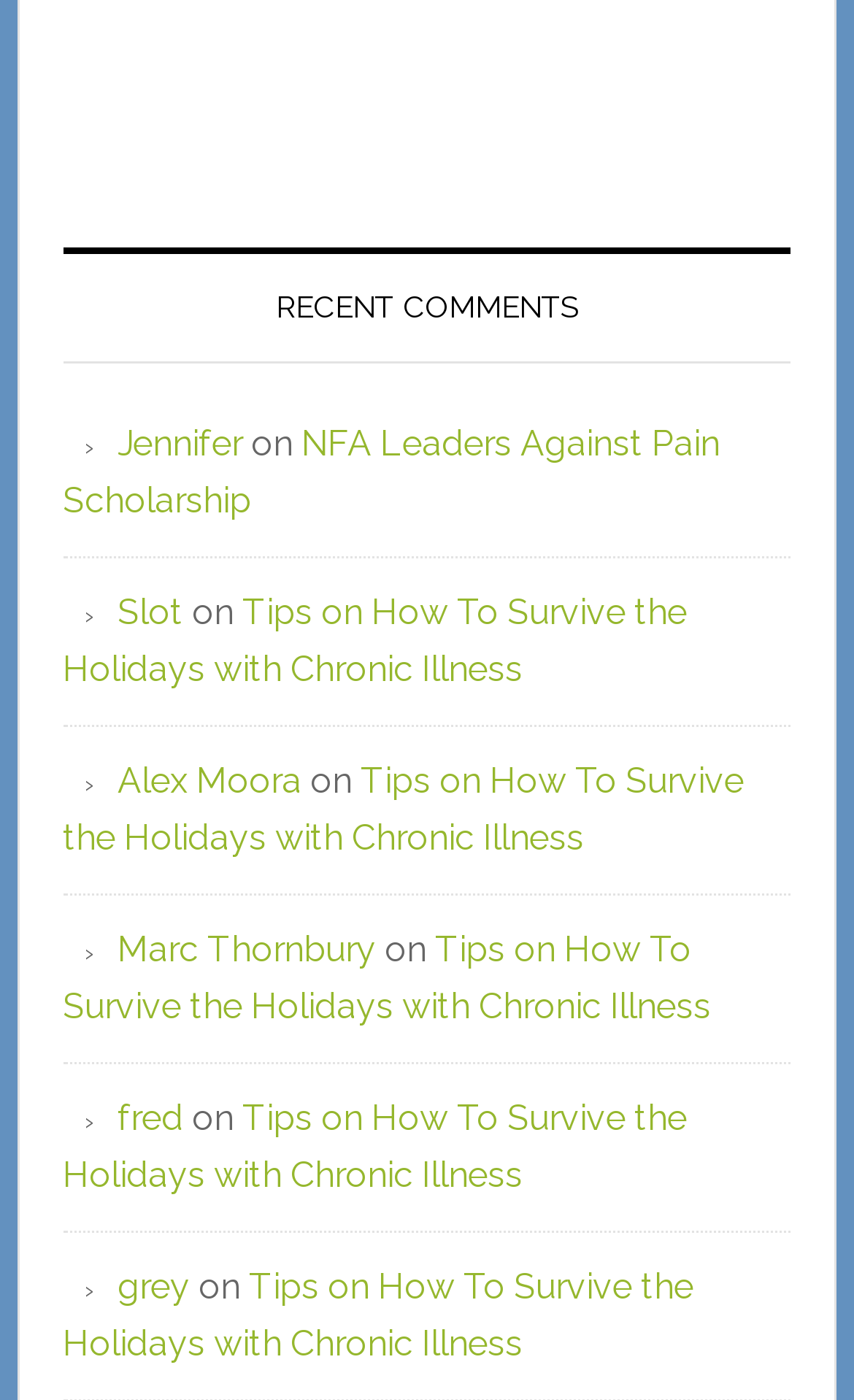Locate the UI element described by Alex Moora and provide its bounding box coordinates. Use the format (top-left x, top-left y, bottom-right x, bottom-right y) with all values as floating point numbers between 0 and 1.

[0.138, 0.543, 0.353, 0.572]